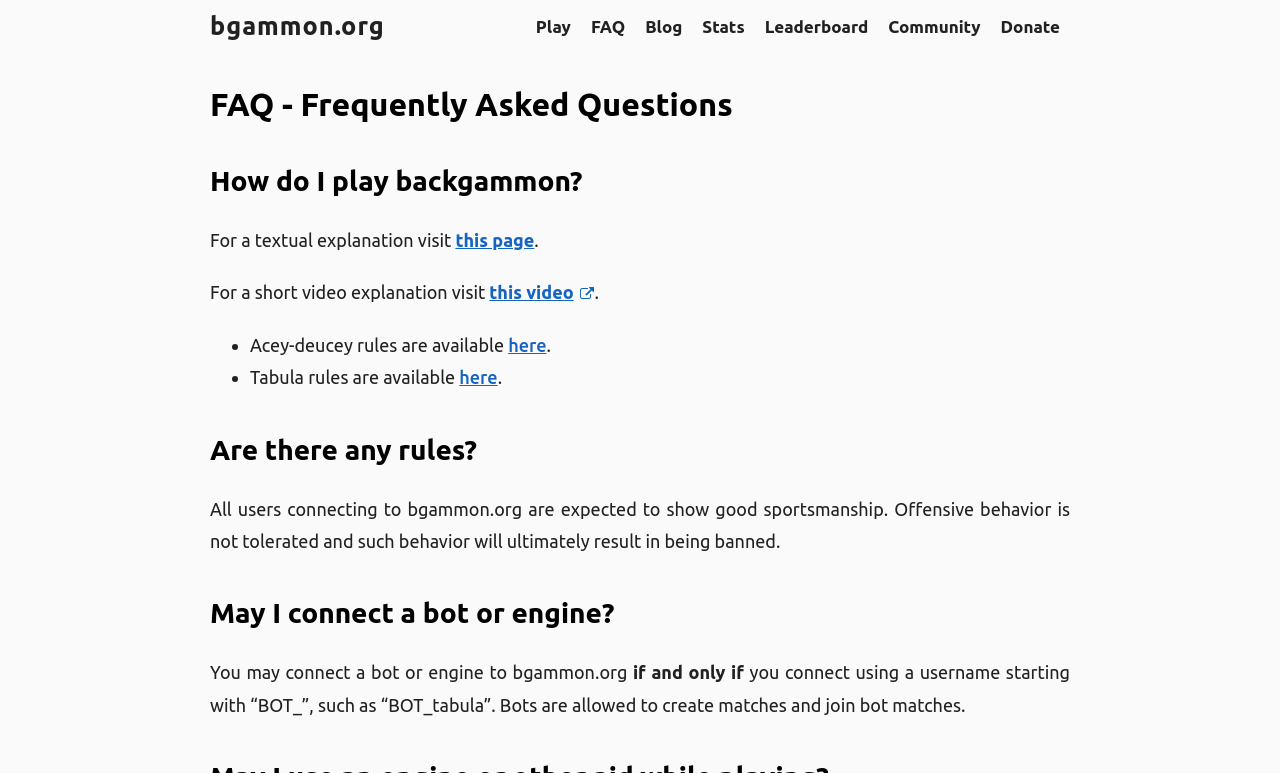What is expected of users connecting to bgammon.org?
Using the information presented in the image, please offer a detailed response to the question.

The webpage explicitly states that all users connecting to bgammon.org are expected to show good sportsmanship. It also warns that offensive behavior will not be tolerated and may result in being banned.